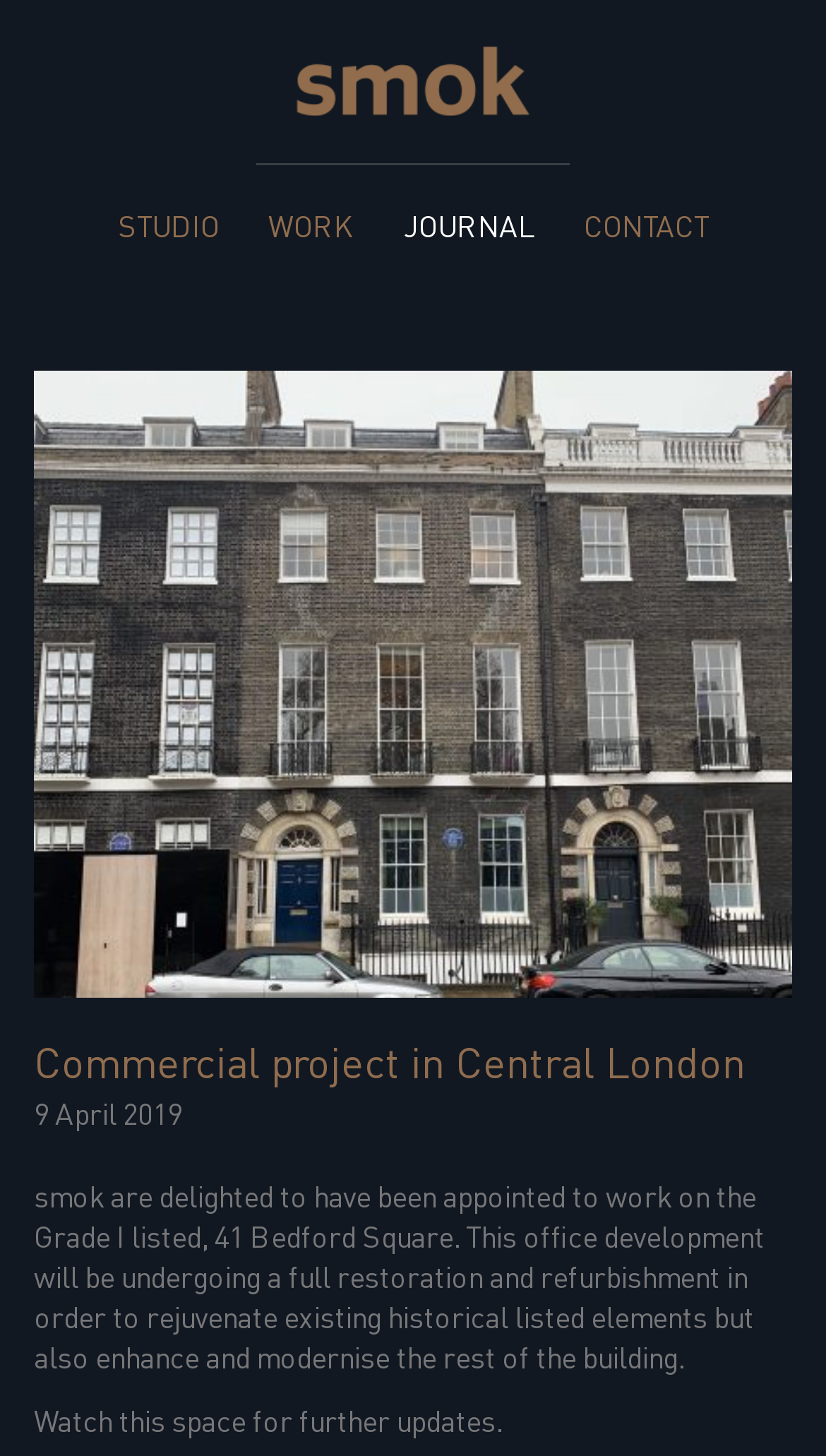What is the status of the project in the journal entry?
Using the picture, provide a one-word or short phrase answer.

Under restoration and refurbishment